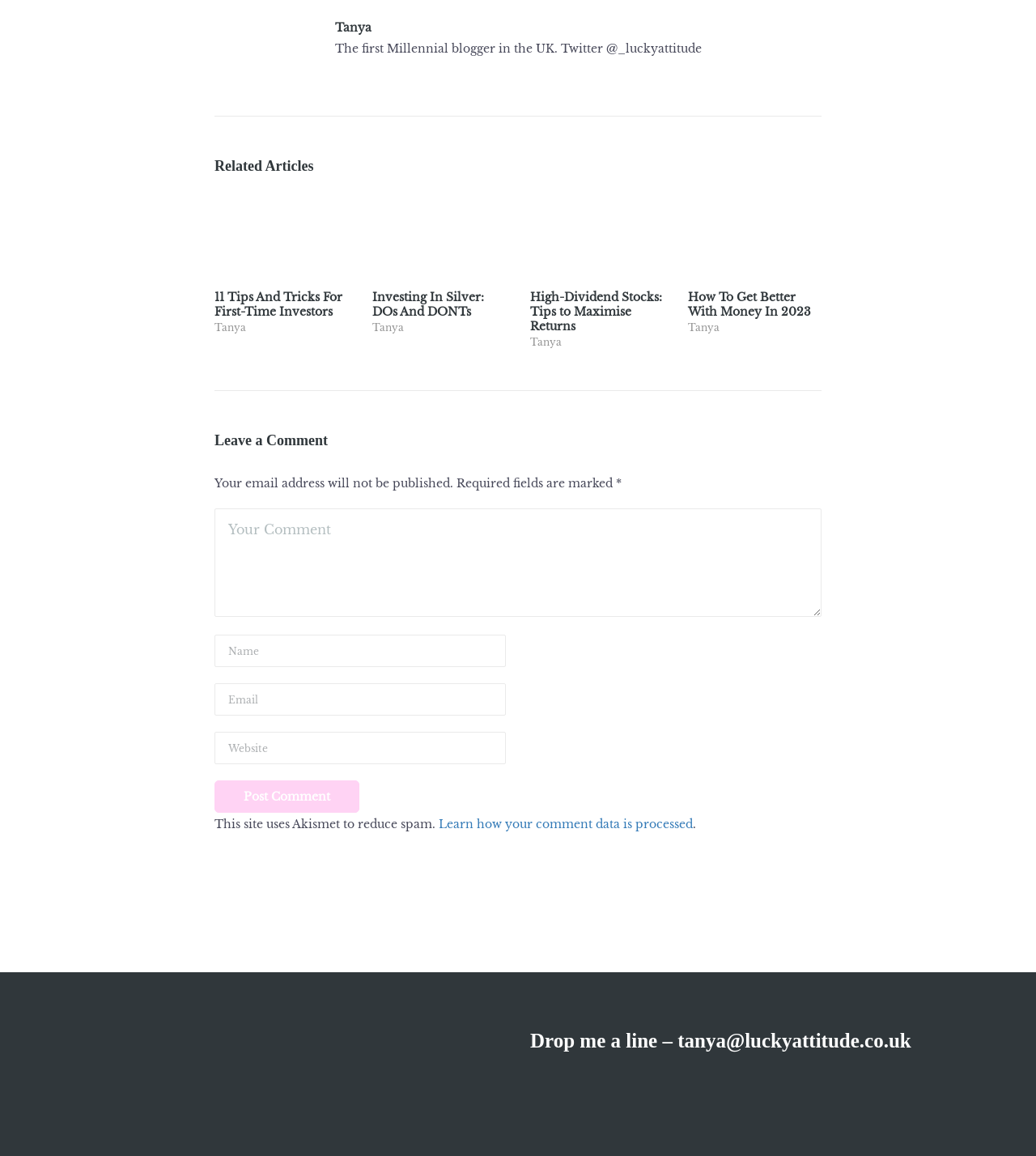Given the content of the image, can you provide a detailed answer to the question?
What is the purpose of the 'Leave a Comment' section?

The 'Leave a Comment' section is located at the bottom of the webpage and contains a text box for users to enter their comments, as well as fields for their name, email, and website. There is also a 'Post Comment' button, indicating that the purpose of this section is to allow users to post comments.